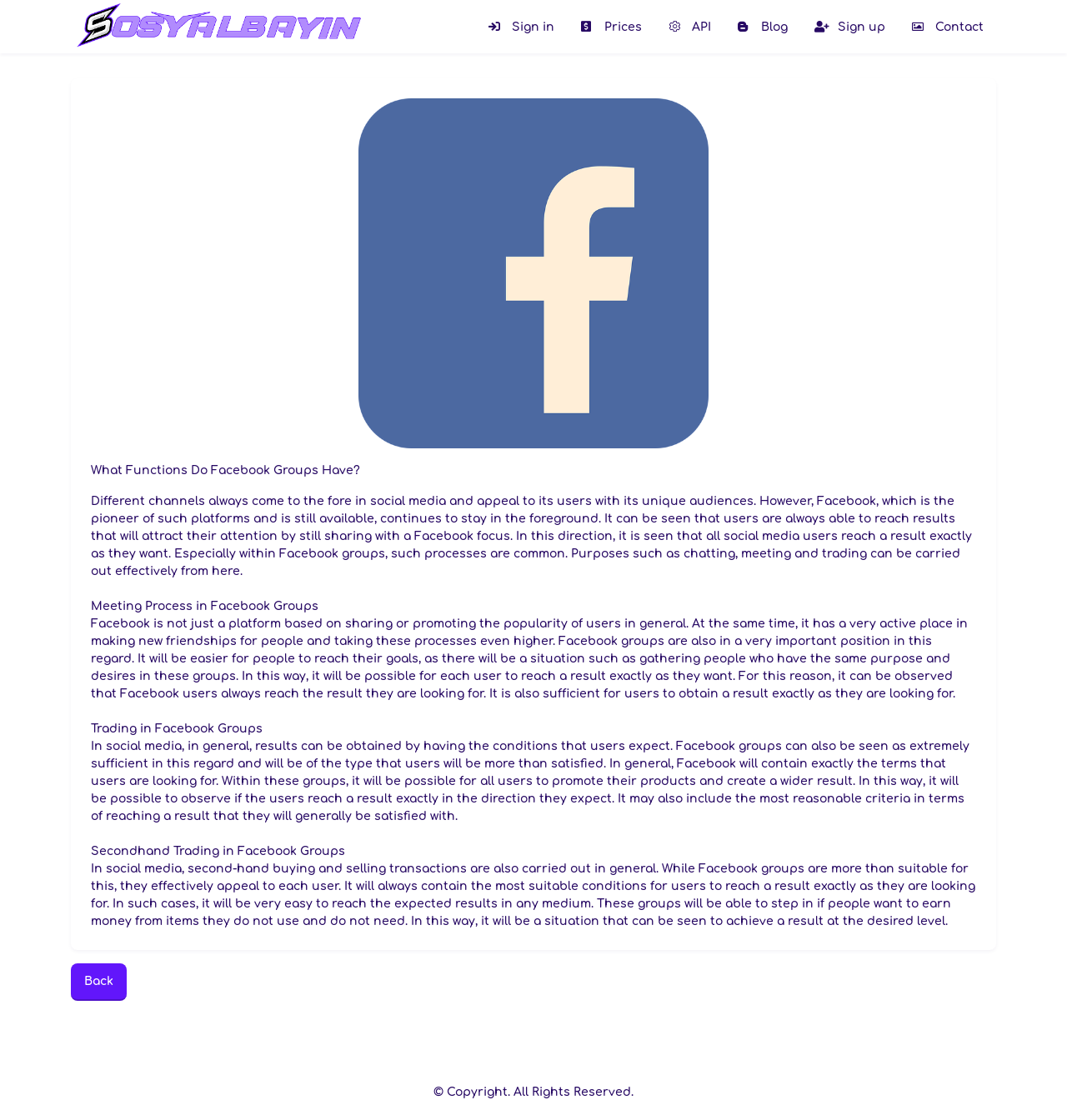What can users achieve in Facebook Groups?
From the image, respond with a single word or phrase.

Reach desired results